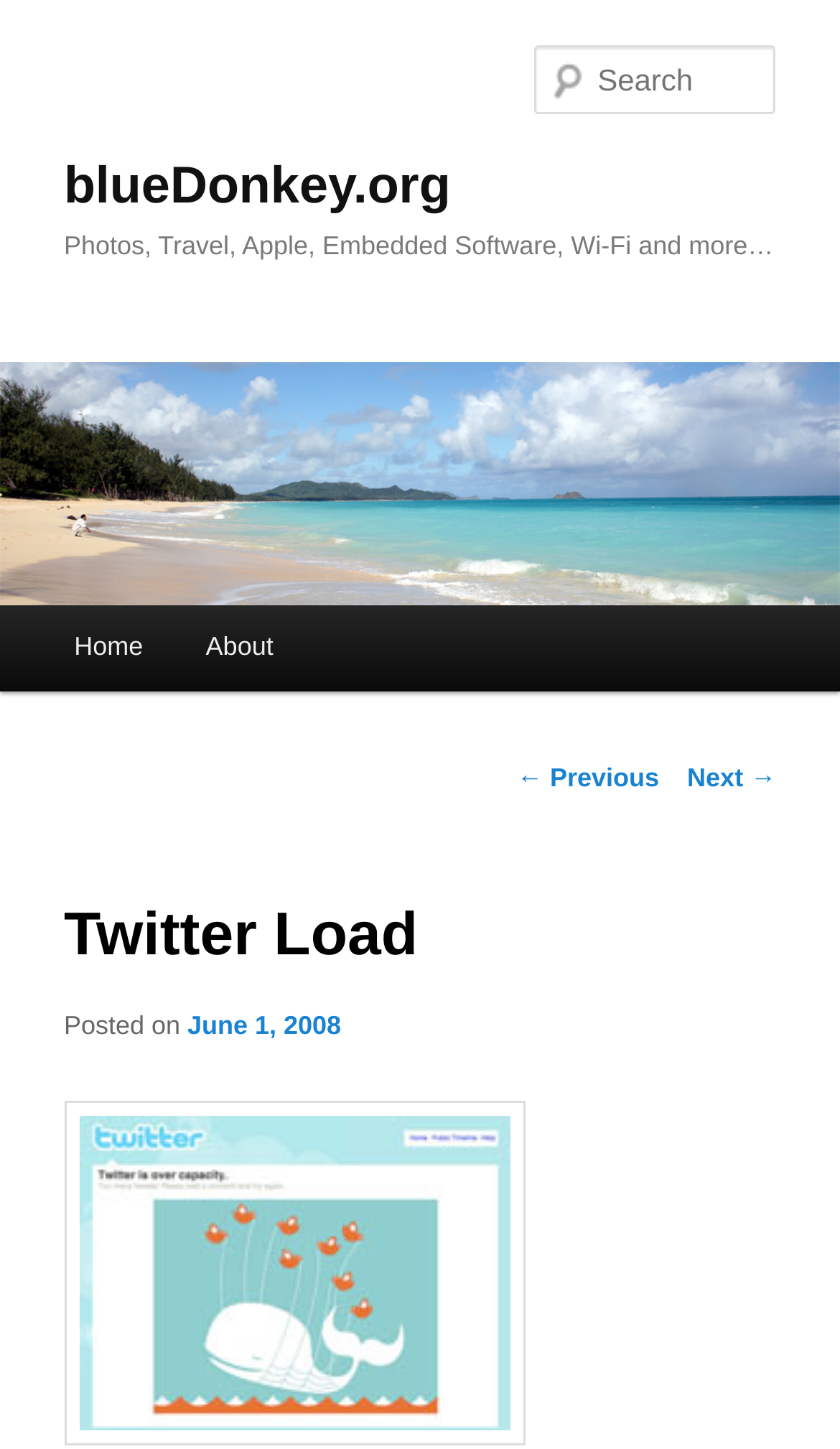Determine the bounding box coordinates for the UI element with the following description: "← Previous". The coordinates should be four float numbers between 0 and 1, represented as [left, top, right, bottom].

[0.615, 0.526, 0.785, 0.547]